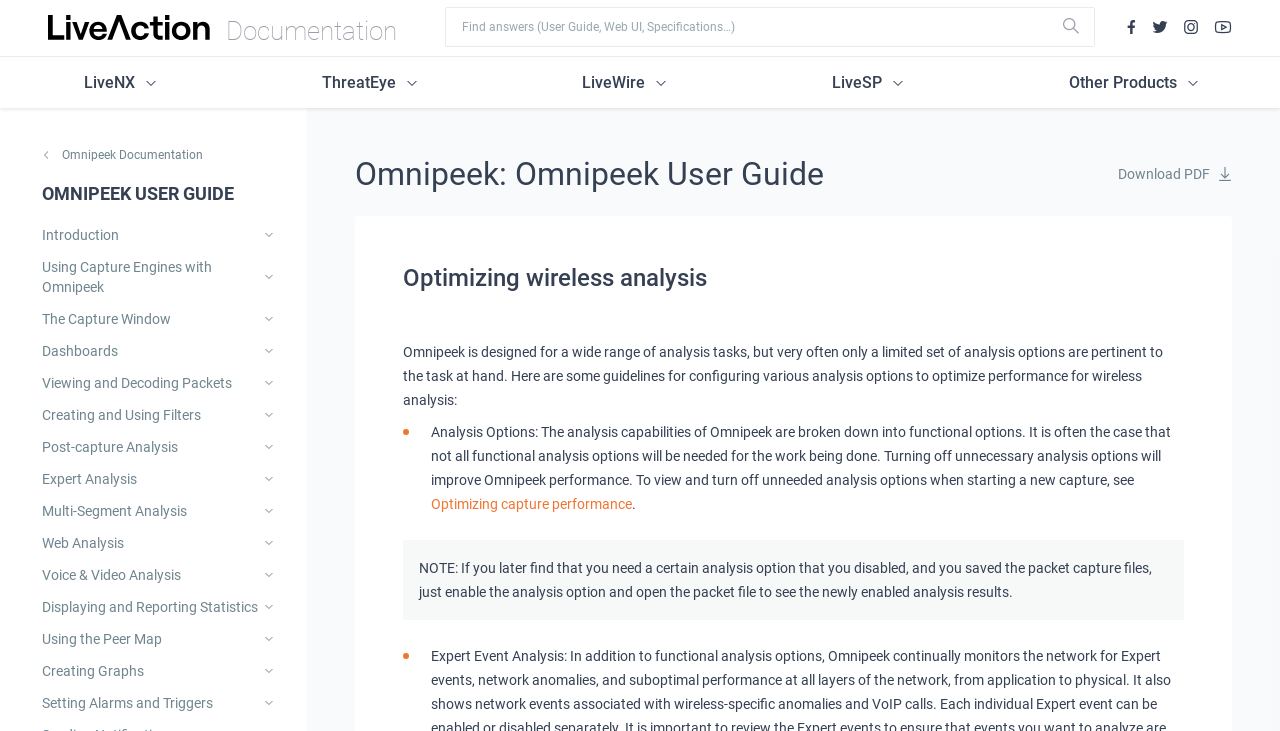What is the title of the user guide?
Using the image, answer in one word or phrase.

OMNIPEEK USER GUIDE